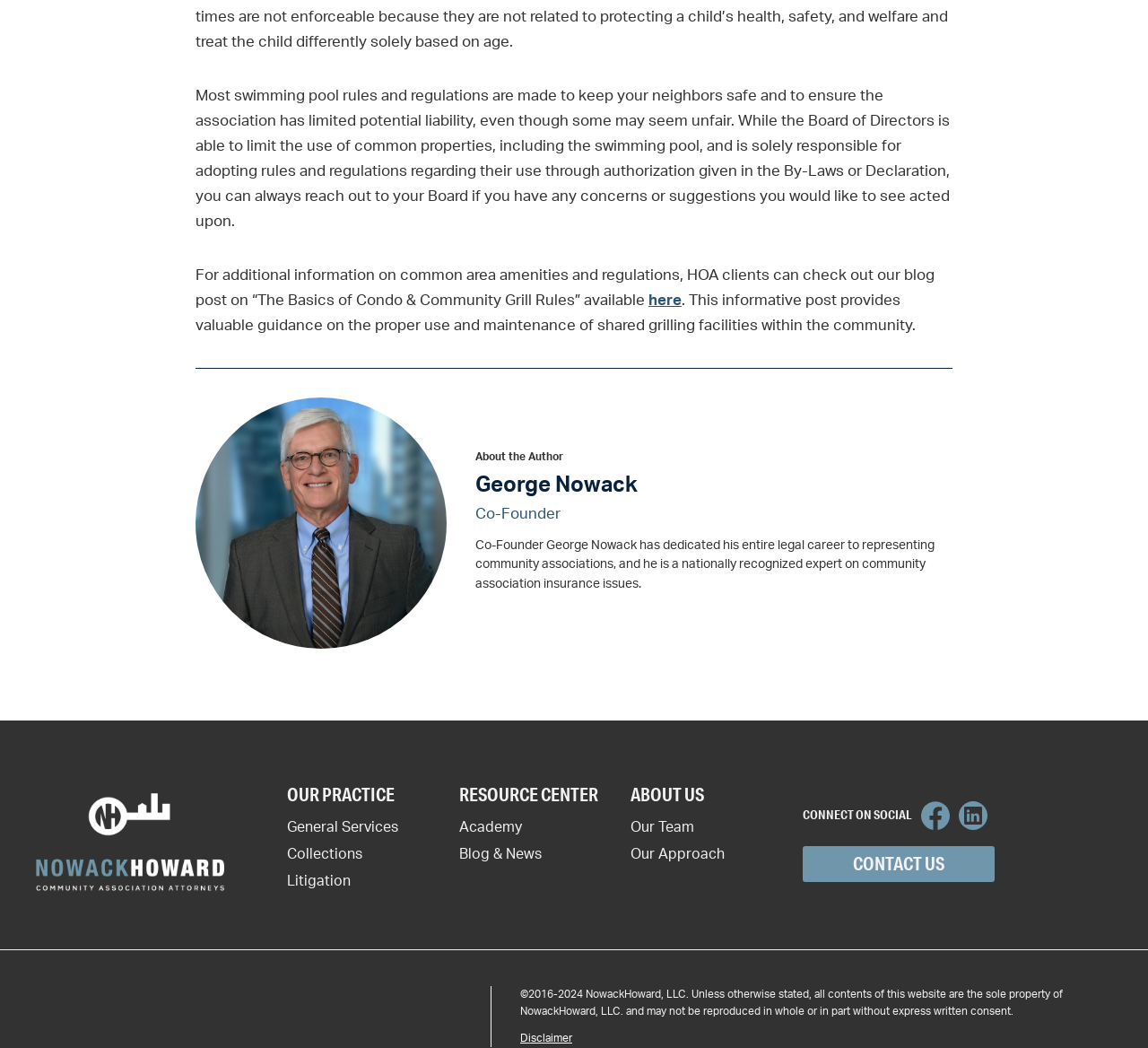Locate the bounding box coordinates of the element that should be clicked to execute the following instruction: "check out the blog post on condo and community grill rules".

[0.565, 0.279, 0.594, 0.294]